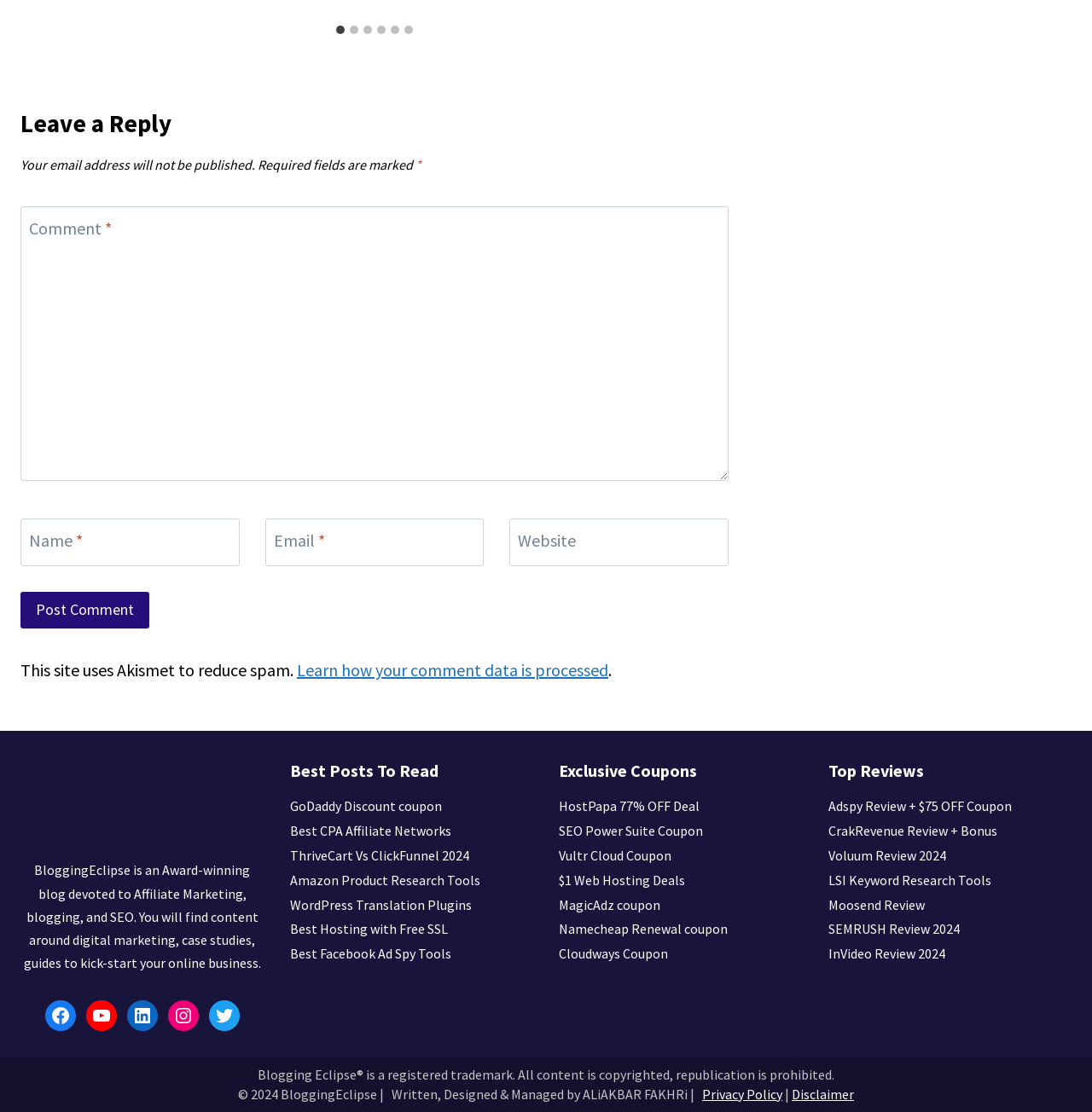Locate and provide the bounding box coordinates for the HTML element that matches this description: "Corporate Gifting".

None